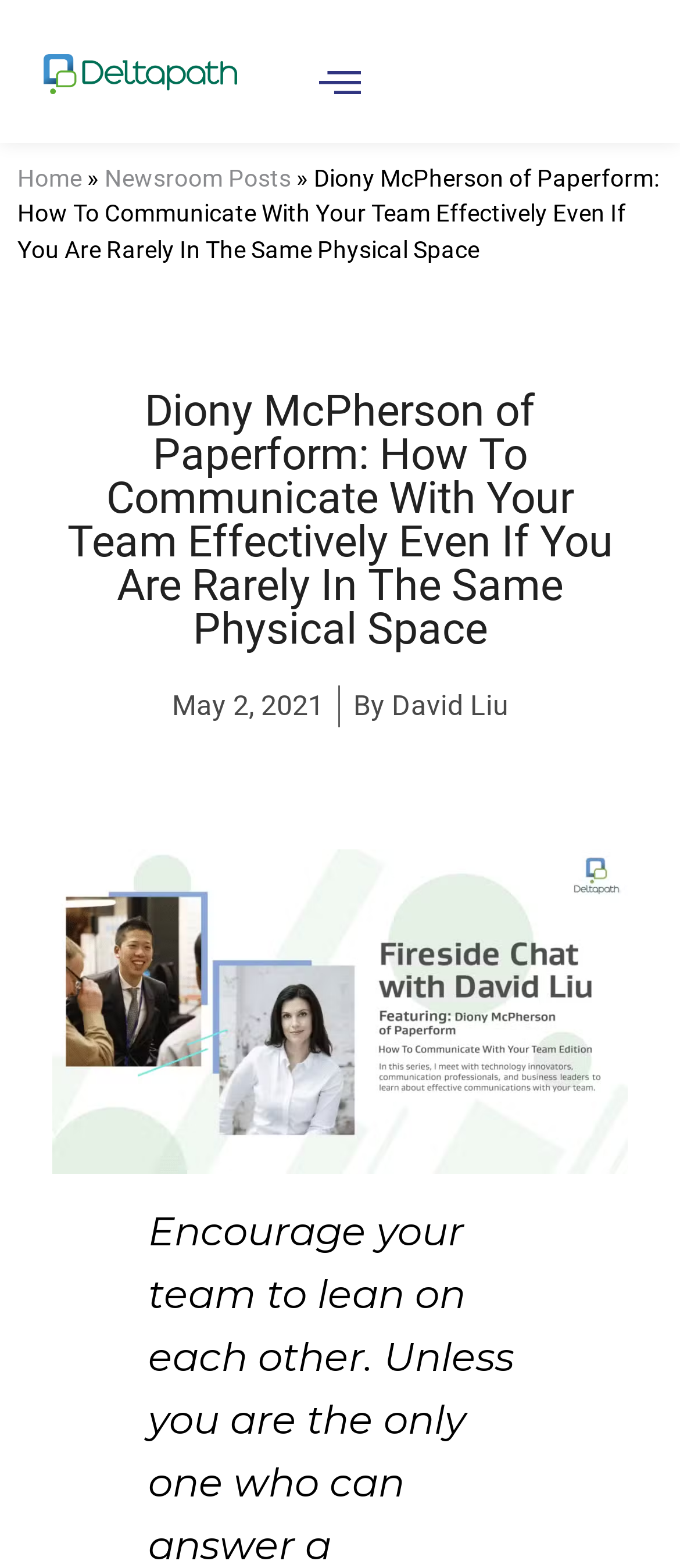When was the article published?
Answer the question with as much detail as you can, using the image as a reference.

I found the publication date of the article by looking at the StaticText element that says 'May 2, 2021'. This element is located near the author's name and indicates the date the article was published.